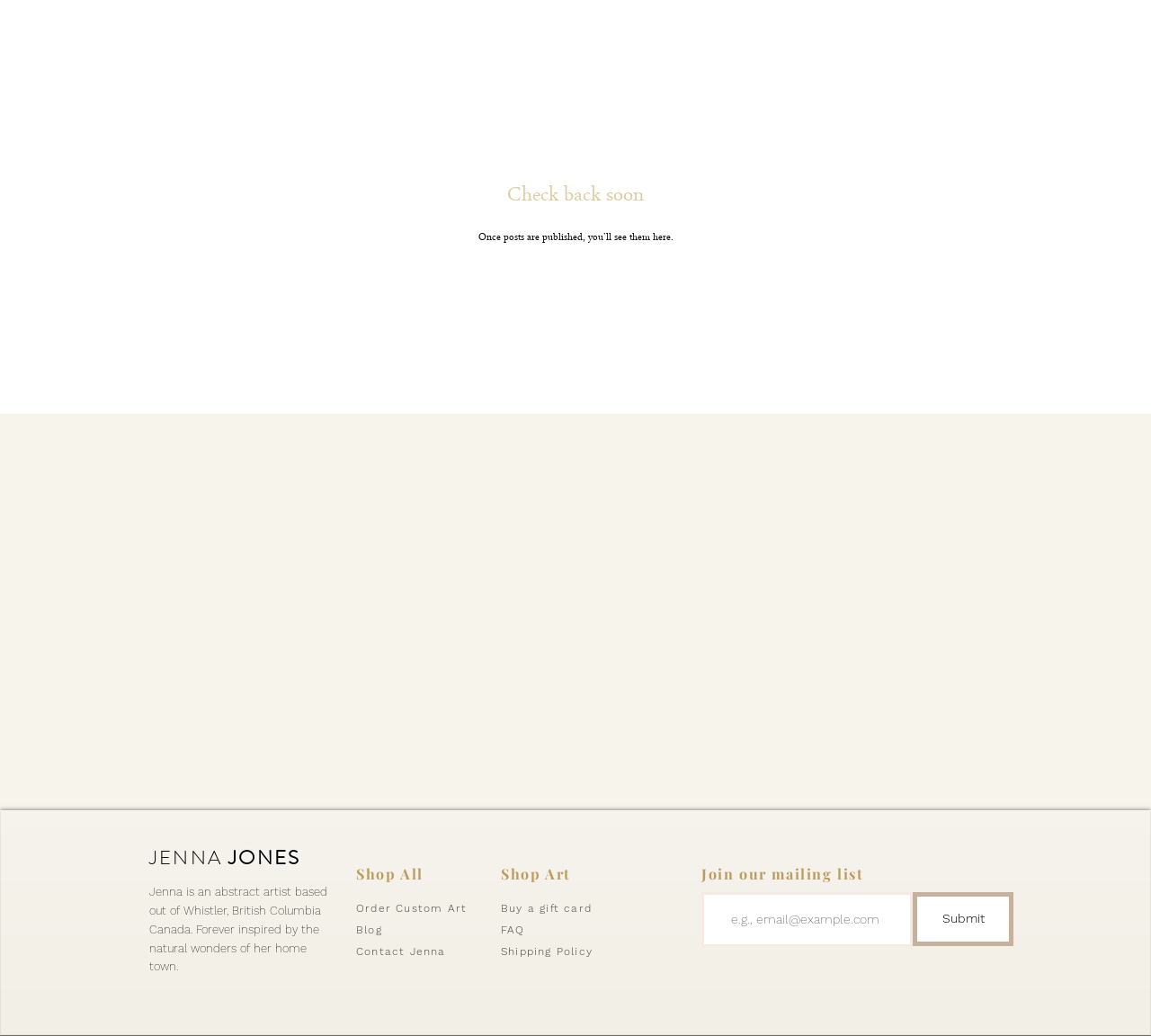Please find the bounding box for the following UI element description. Provide the coordinates in (top-left x, top-left y, bottom-right x, bottom-right y) format, with values between 0 and 1: aria-label="e.g., email@example.com" name="email" placeholder="e.g., email@example.com"

[0.609, 0.861, 0.793, 0.914]